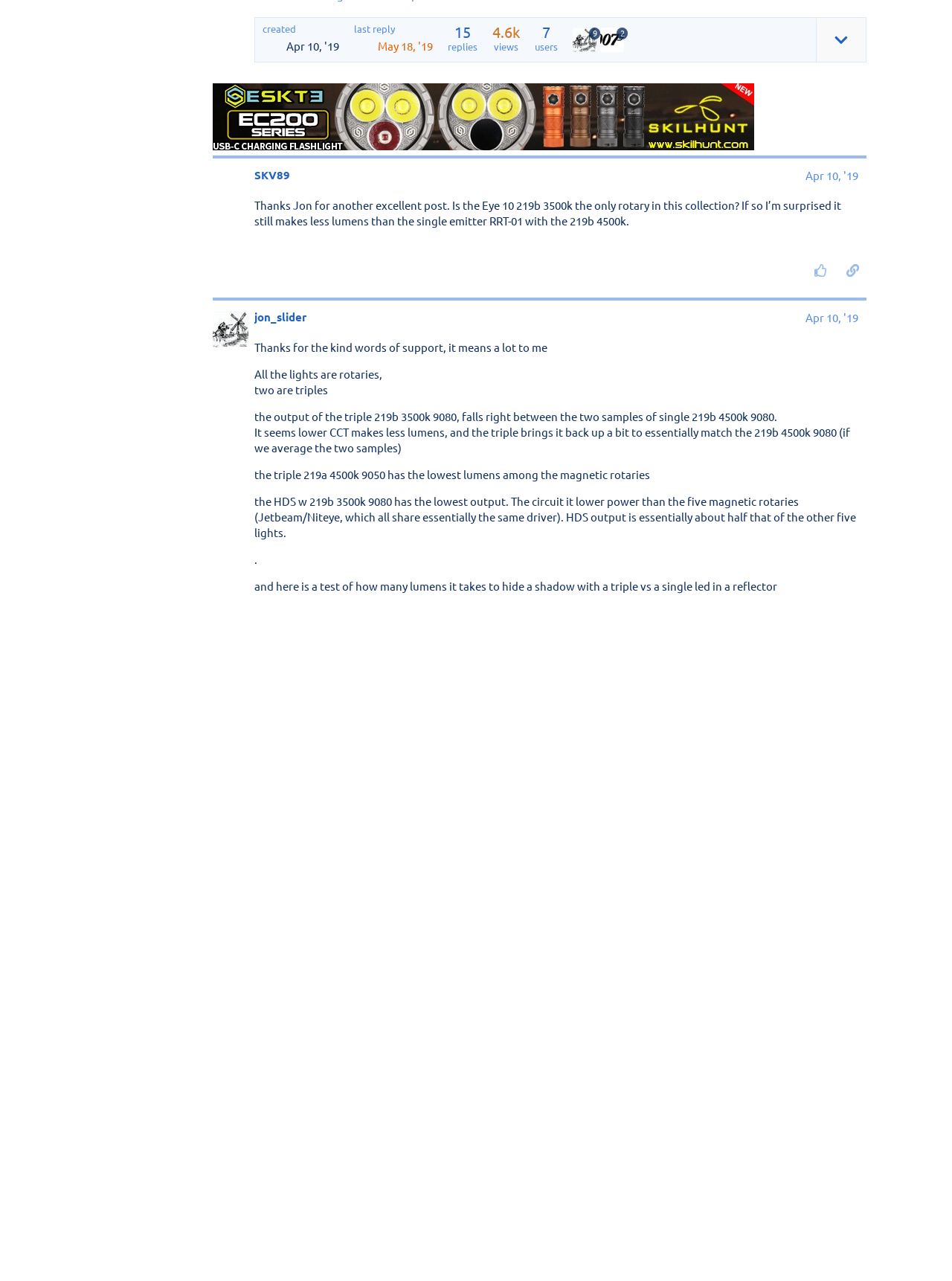What is the text of the blockquote in the second post?
Based on the image, respond with a single word or phrase.

I think the rings are caused by the extra lip at the bottom of the reflector.